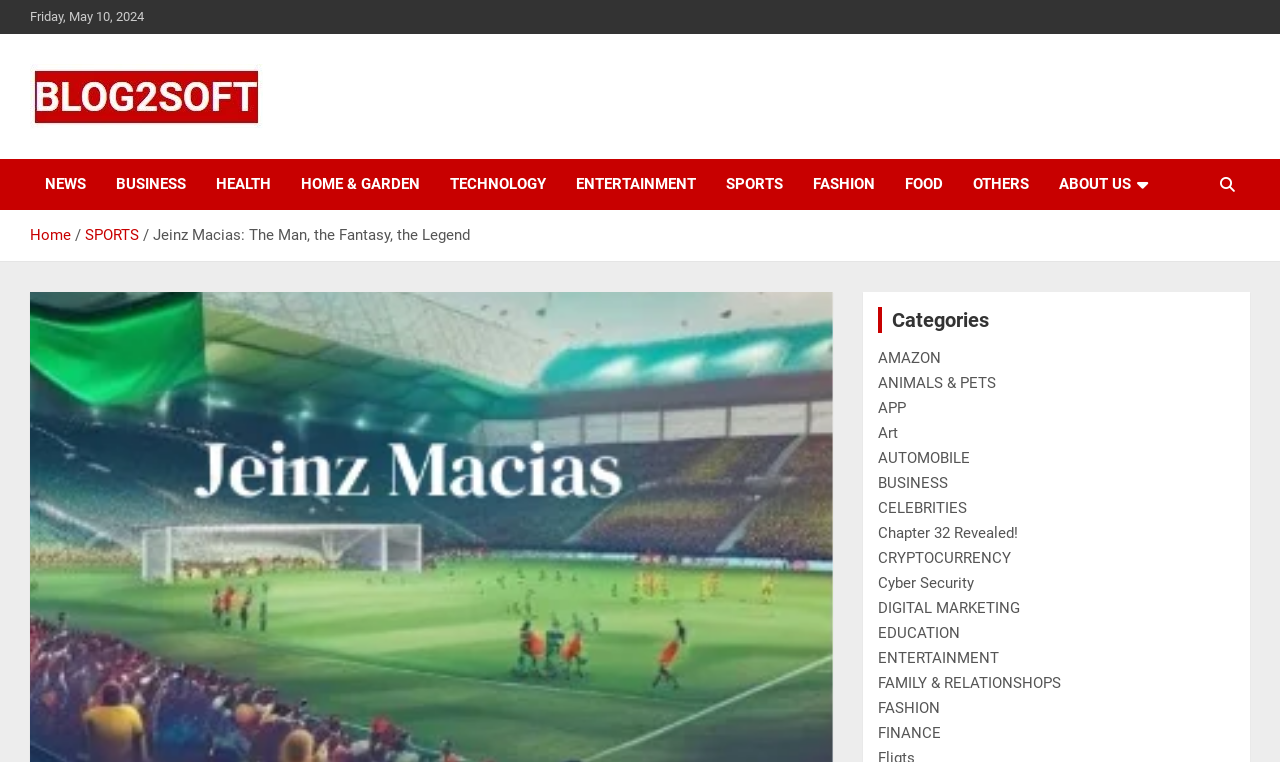Respond with a single word or phrase to the following question: What is the last category listed on the webpage?

FINANCE